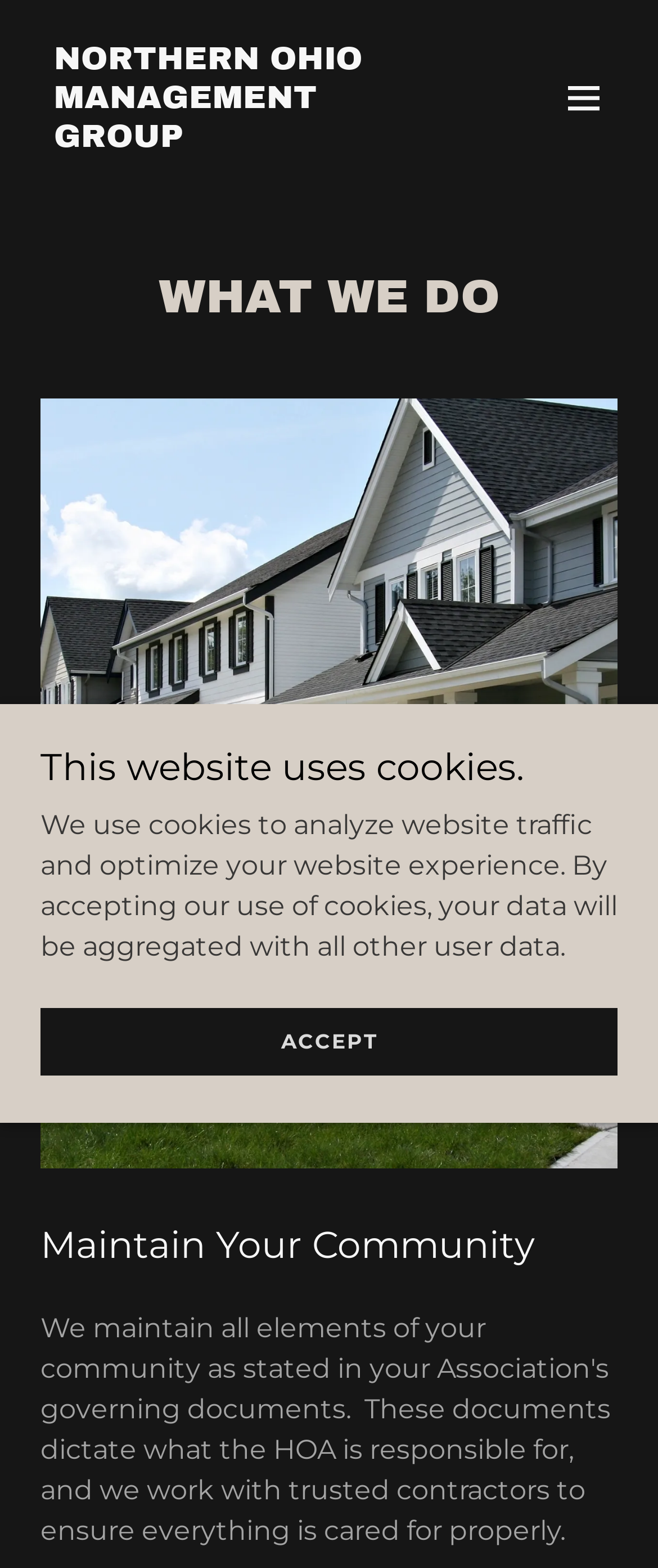What is the main service offered by the management group?
Look at the screenshot and give a one-word or phrase answer.

Property management